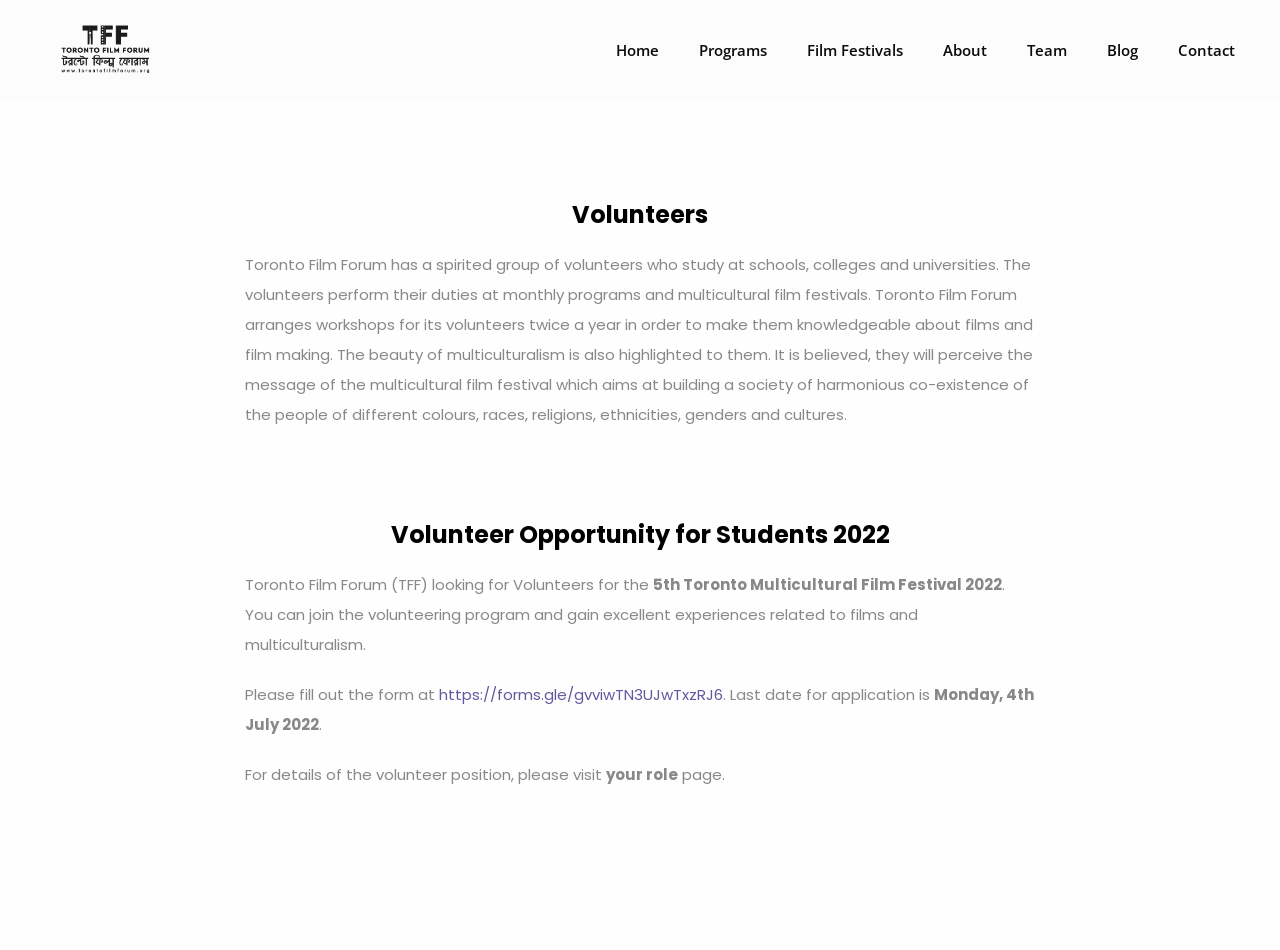Please identify the bounding box coordinates of the clickable area that will fulfill the following instruction: "learn about the volunteer opportunity for students". The coordinates should be in the format of four float numbers between 0 and 1, i.e., [left, top, right, bottom].

[0.191, 0.547, 0.809, 0.579]